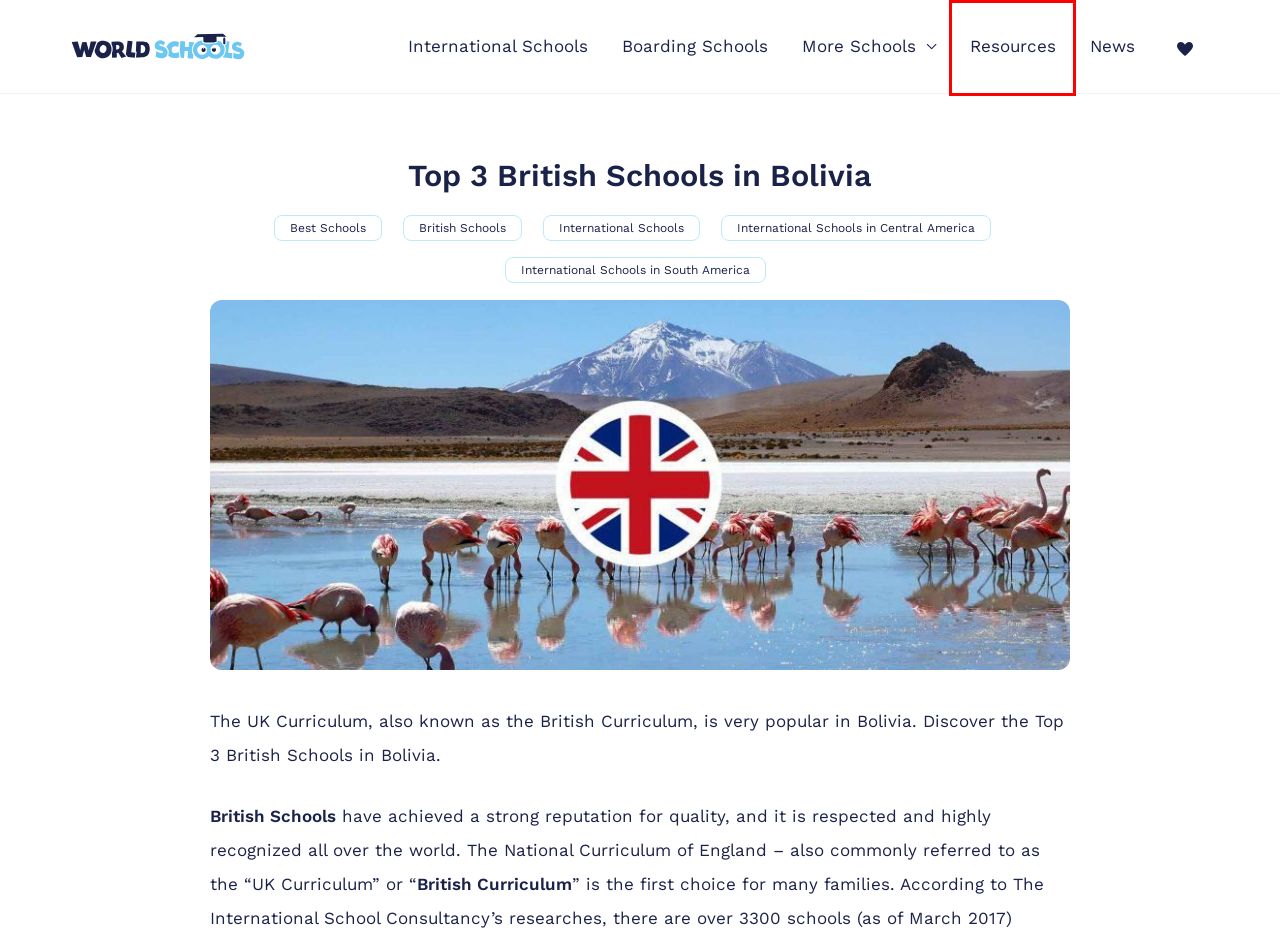Please examine the screenshot provided, which contains a red bounding box around a UI element. Select the webpage description that most accurately describes the new page displayed after clicking the highlighted element. Here are the candidates:
A. The Best International Schools in the World 2024 | Best Schools in the World
B. The Best British Schools in the World | World Schools
C. Find the Best International Schools Worldwide
D. British Curriculum: Everything You Need To Know | World Schools
E. News from International Day Schools & Boarding Schools | World Schools
F. Boarding School Directory (2024 Fees) - World Schools
G. Tips from the World's Best Schools for International Parents | World Schools
H. International Schools Directory (2024 Fees) - World Schools

G